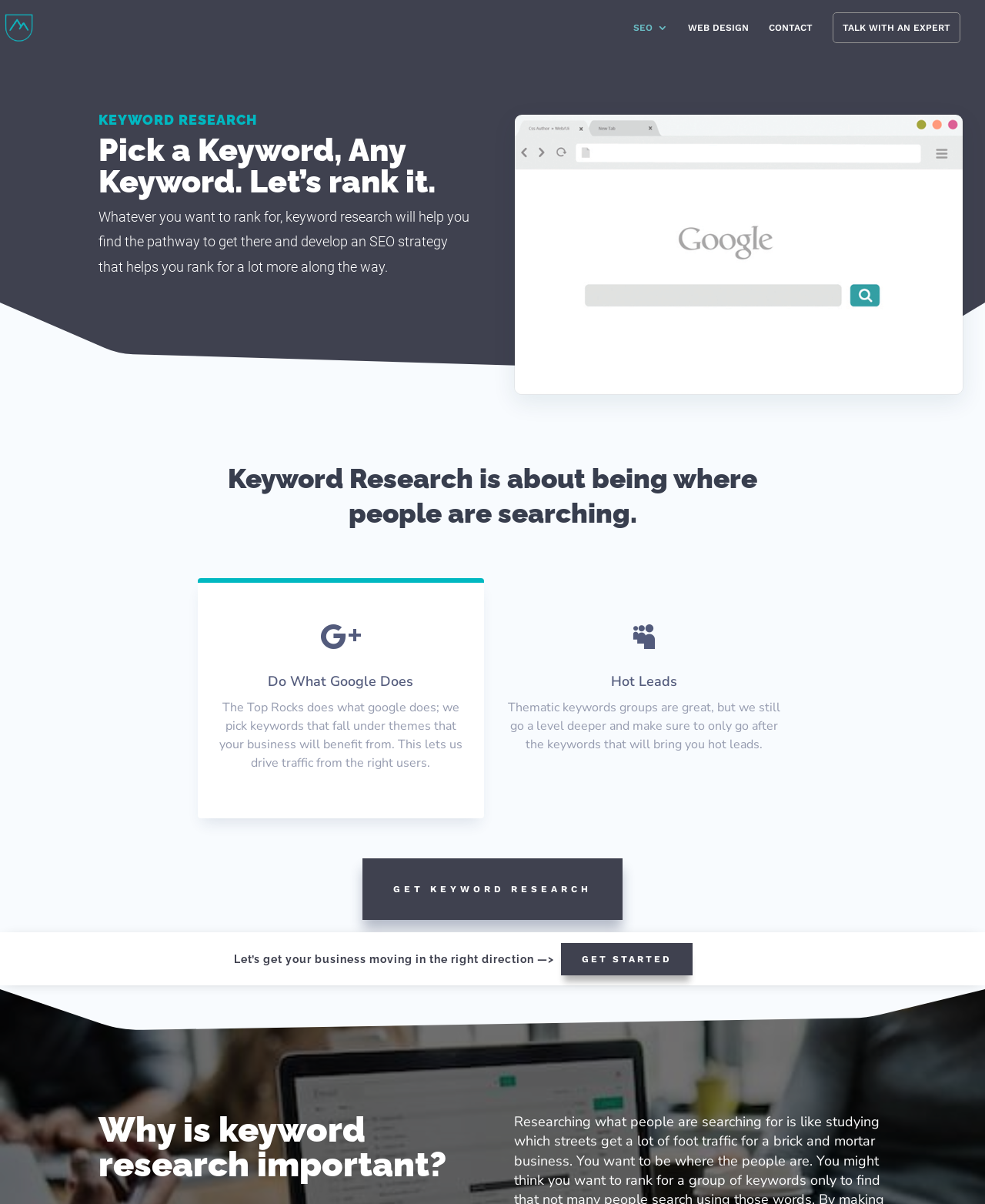How many calls-to-action are there on this webpage?
Based on the image, respond with a single word or phrase.

2